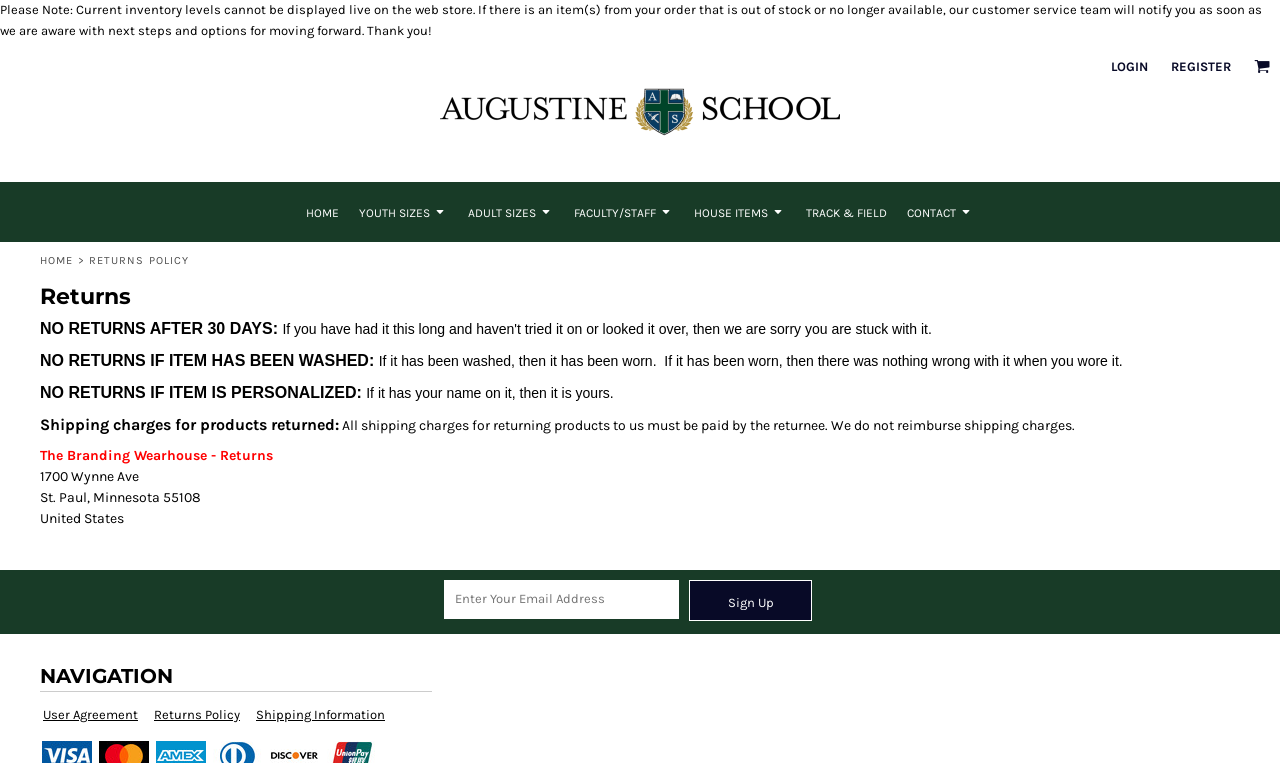What is the policy for returns after 30 days?
Kindly offer a comprehensive and detailed response to the question.

I found the answer by reading the static text element that says 'NO RETURNS AFTER 30 DAYS:' and understanding that it implies no returns are allowed after 30 days.